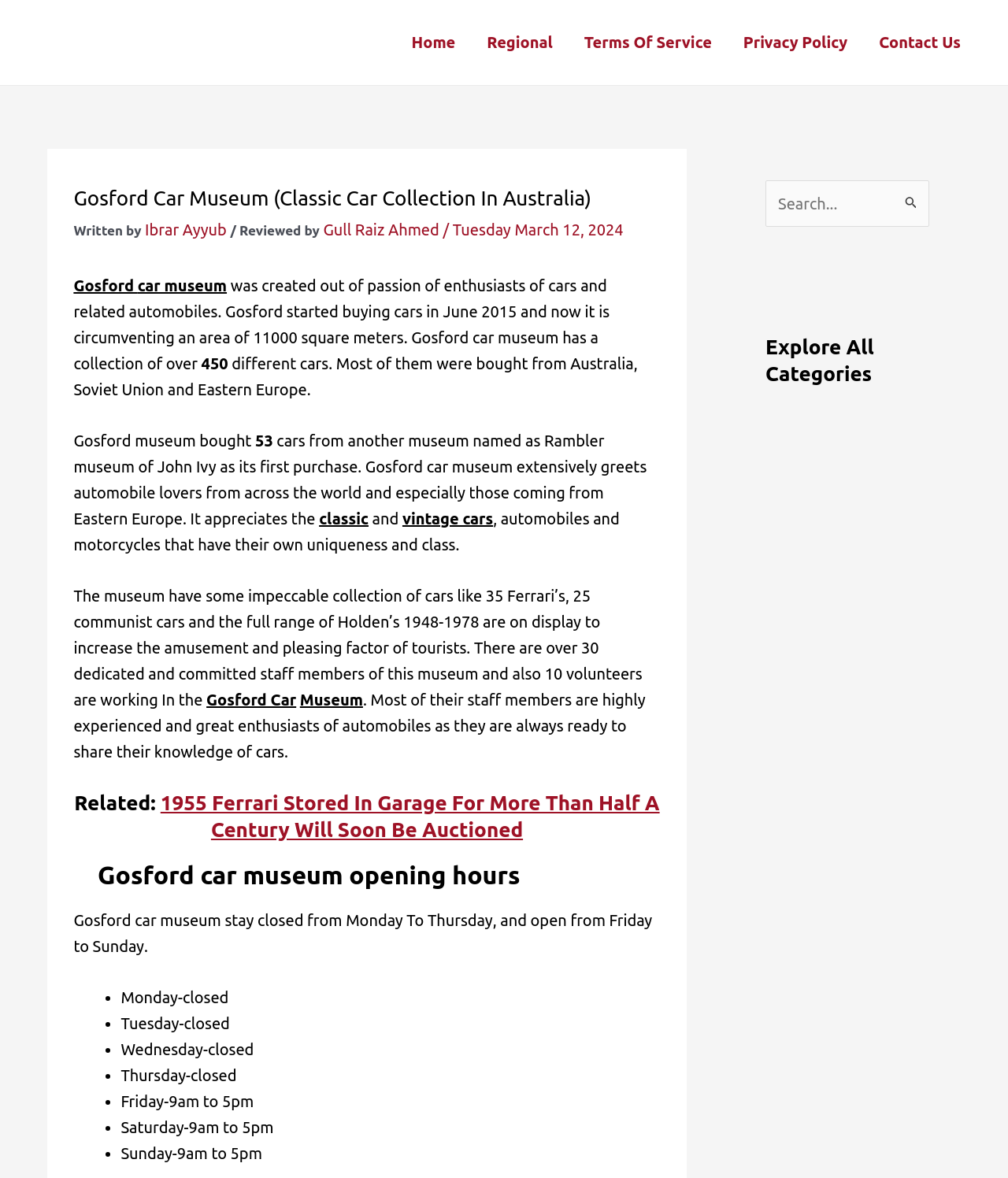Locate the primary headline on the webpage and provide its text.

Gosford Car Museum (Classic Car Collection In Australia)